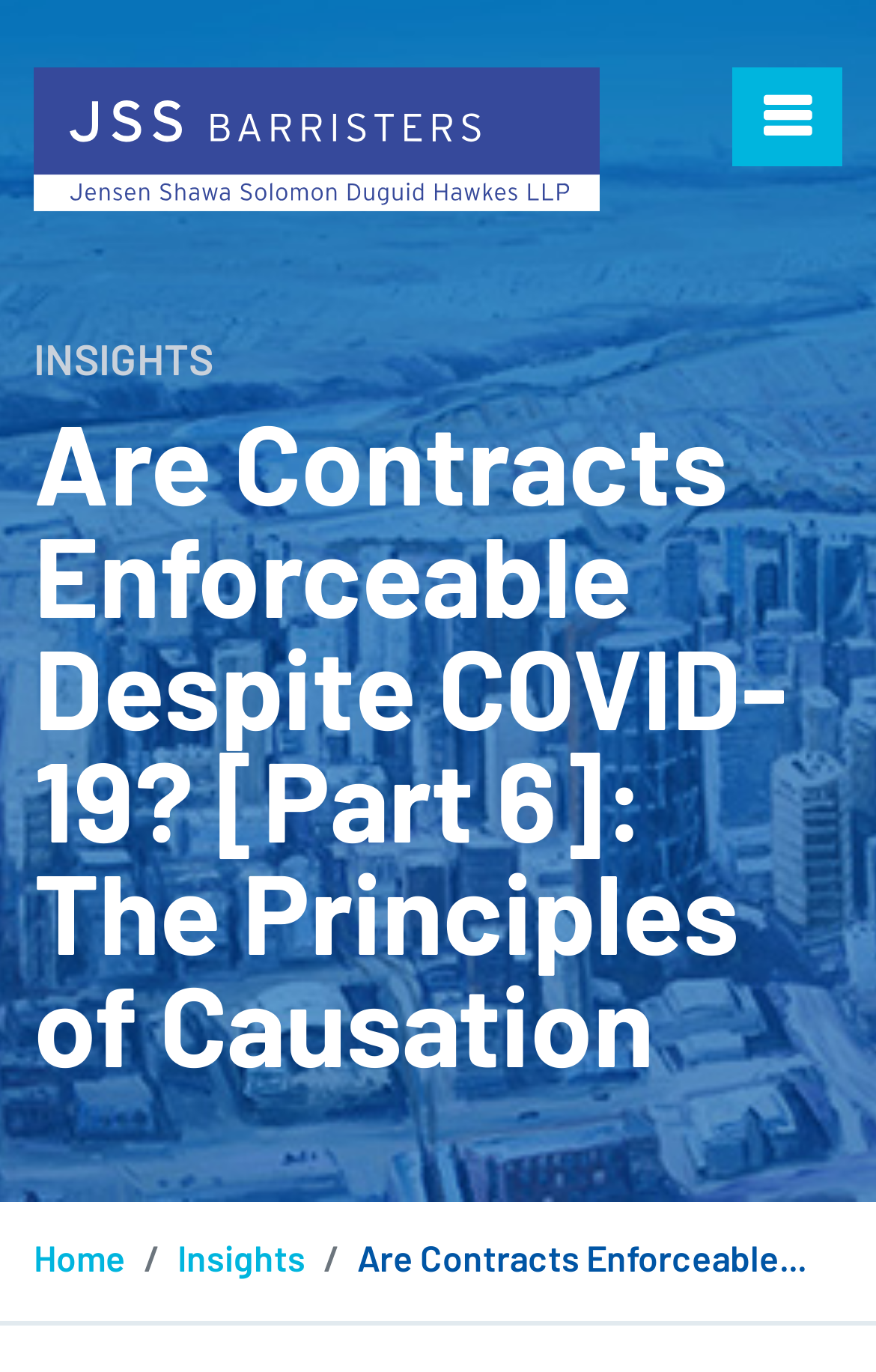What is the logo of the litigation lawyers?
Refer to the image and give a detailed answer to the query.

The logo of the litigation lawyers can be found at the top left corner of the webpage, which is an image element with a bounding box of [0.038, 0.049, 0.685, 0.154]. It is also a link element with the text 'Litigation Lawyers JSS Barristers logo'.